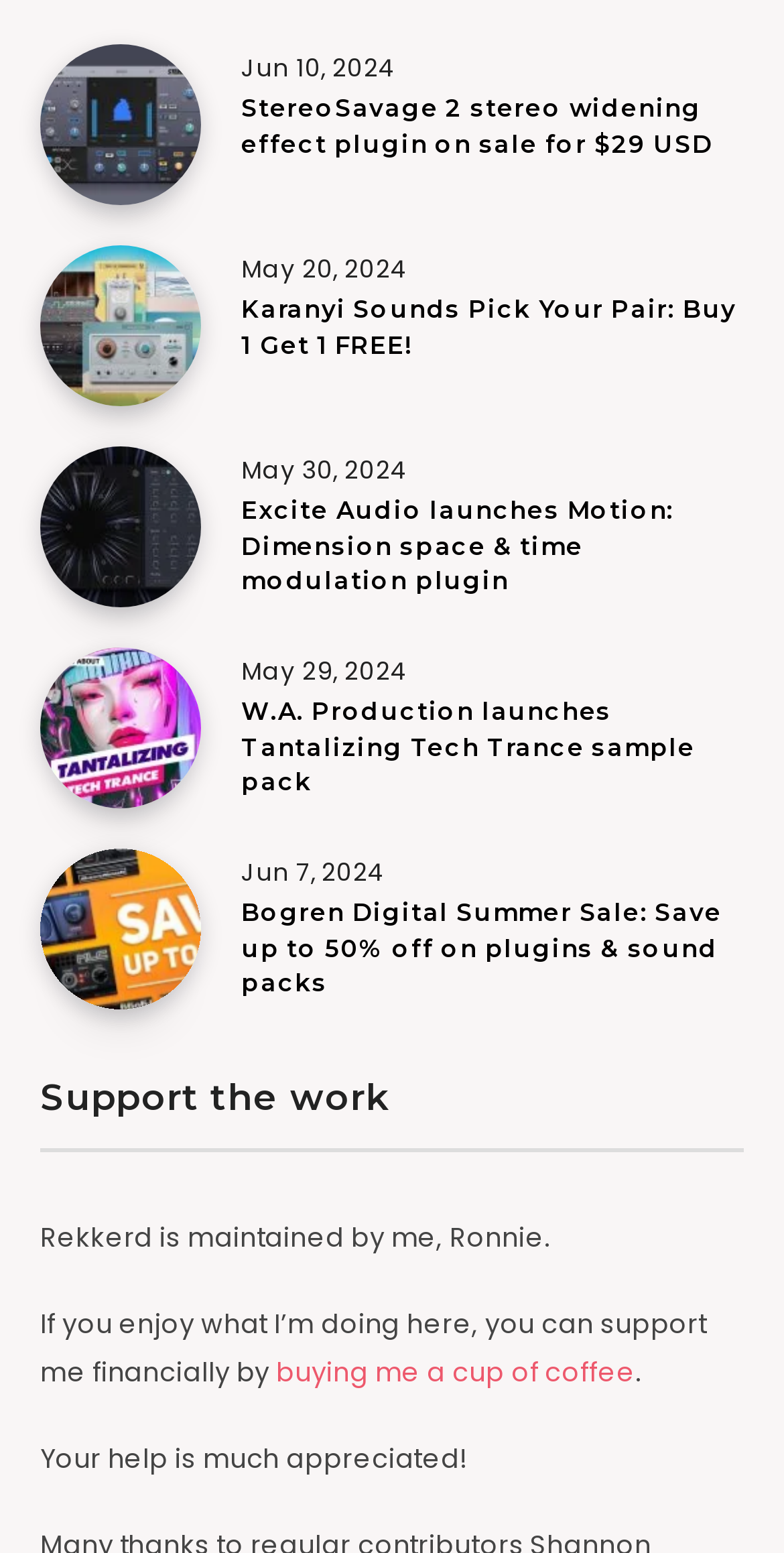Examine the screenshot and answer the question in as much detail as possible: What is the name of the plugin in the first article?

I looked at the 'heading' element of the first 'article' element and found the text 'StereoSavage 2 stereo widening effect plugin on sale for $29 USD', which indicates that the name of the plugin is StereoSavage 2.